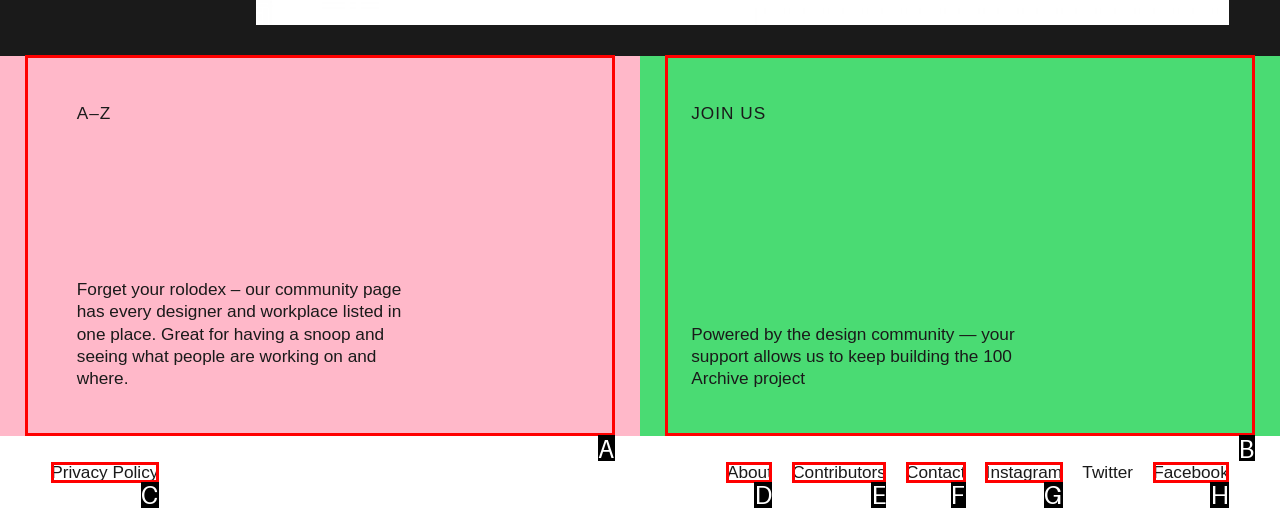Tell me the letter of the UI element to click in order to accomplish the following task: Learn about the 100 Archive project
Answer with the letter of the chosen option from the given choices directly.

B